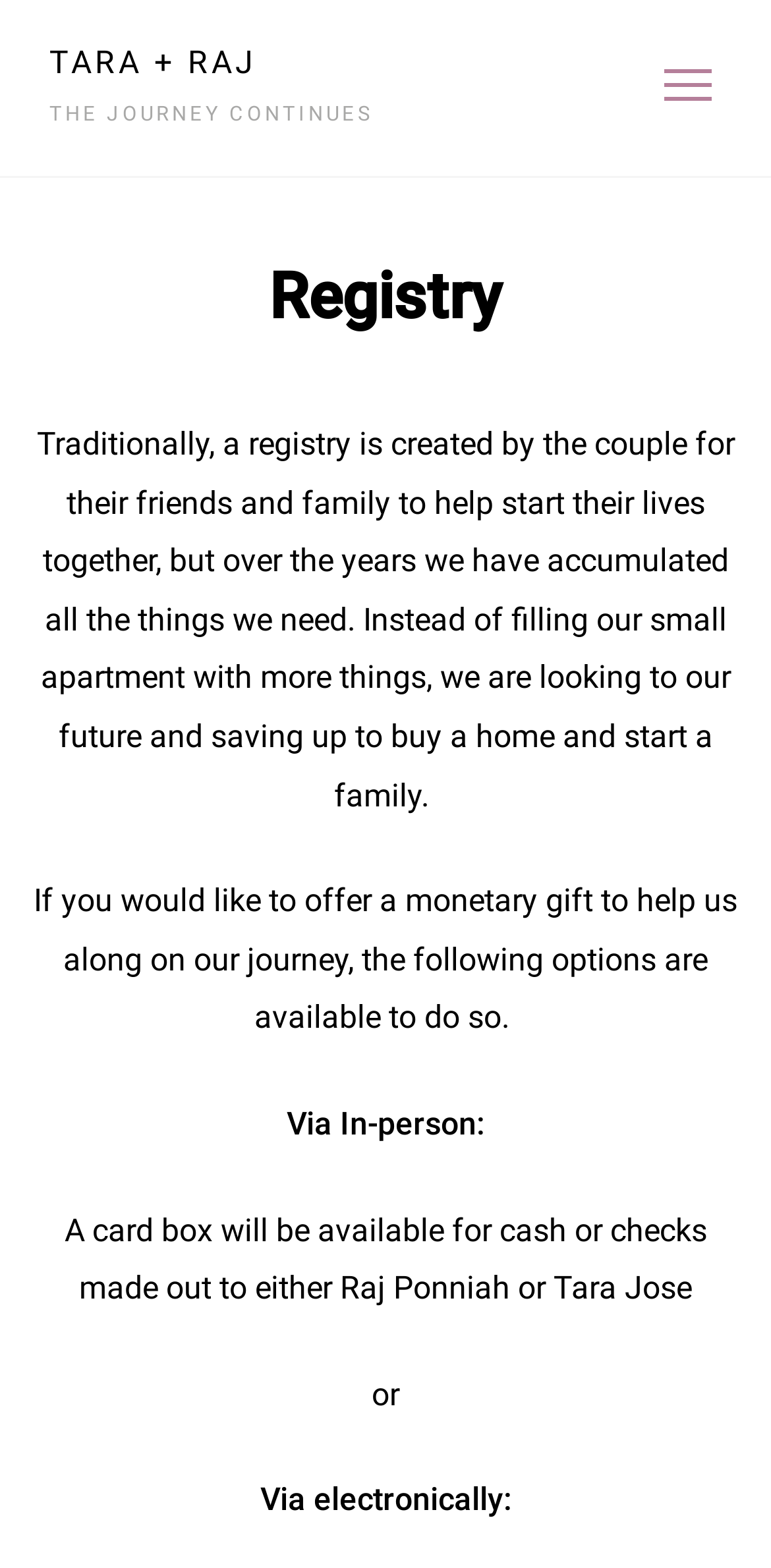Use a single word or phrase to answer the question: 
What is the alternative to filling their apartment with things?

Saving up to buy a home